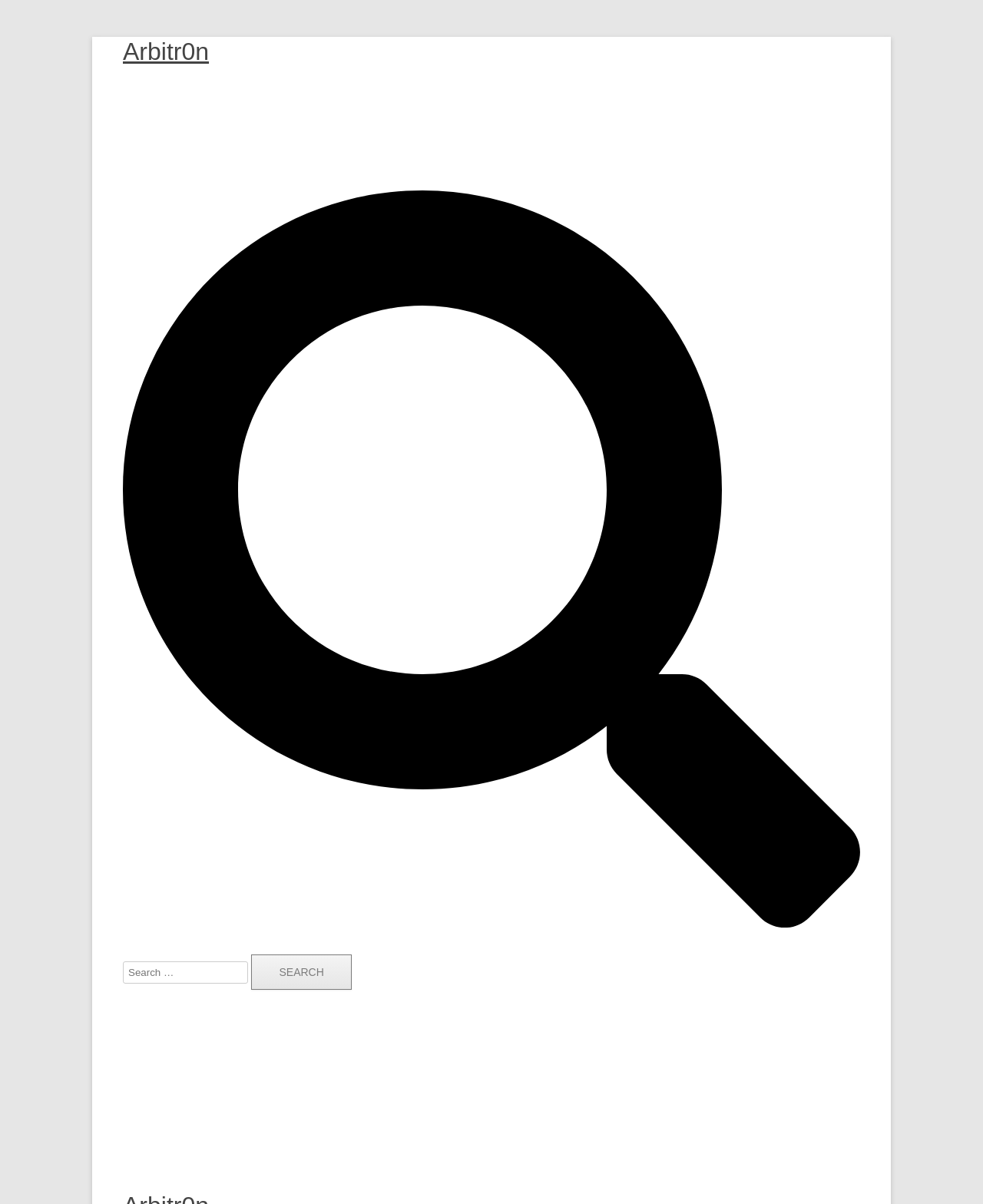Please answer the following query using a single word or phrase: 
How many search buttons are there?

1